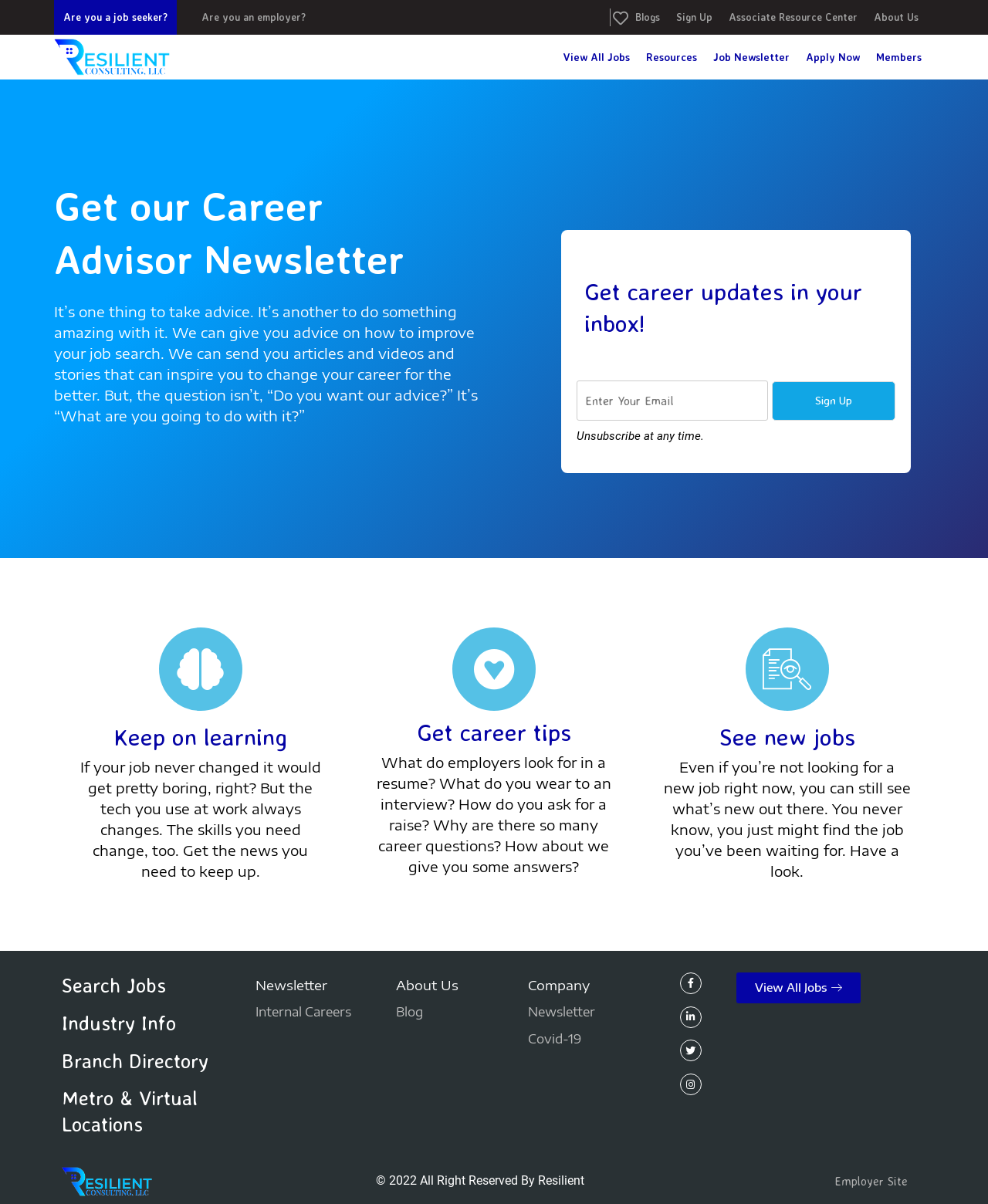Using the information in the image, give a detailed answer to the following question: What is the purpose of the 'Get our Career Advisor Newsletter' section?

The section 'Get our Career Advisor Newsletter' is likely a call-to-action to encourage users to sign up for a newsletter that provides career advice and updates. The presence of a textbox to input an email address and a 'Sign Up' button suggests that users can subscribe to the newsletter to receive career-related information.